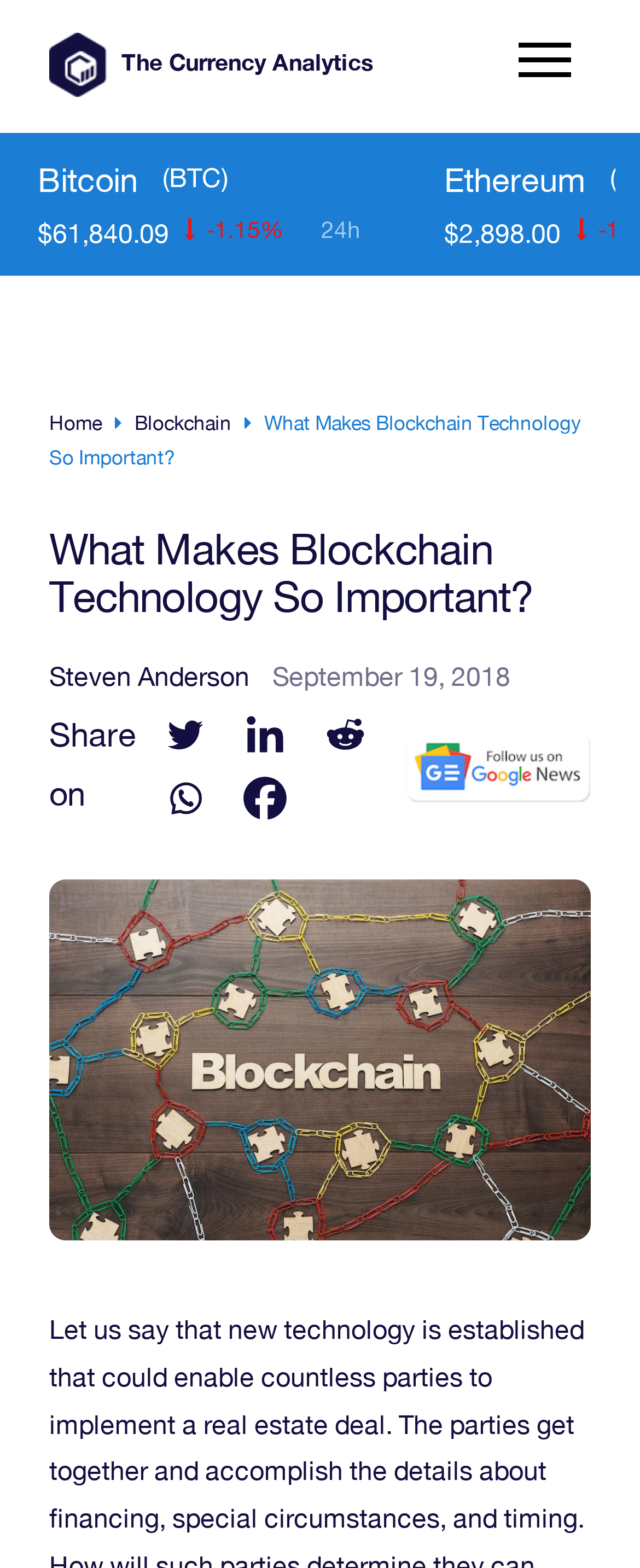Offer a detailed explanation of the webpage layout and contents.

This webpage appears to be an article about blockchain technology, with the title "What Makes Blockchain Technology So Important?" prominently displayed at the top. Below the title, there is a link to "The Currency analytics" accompanied by a small image, and a static text "The Currency Analytics" next to it. 

On the top-right corner, there is a button with no text. Below the title, there are several links to different cryptocurrency-related pages, including "Bitcoin (BTC)" with its current price and percentage change displayed next to it. 

The main content of the article starts with a heading that repeats the title, followed by the author's name, "Steven Anderson", and the publication date, "September 19, 2018". 

On the left side, there is a section with social media links, including Twitter, Linkedin, Reddit, Whatsapp, and Facebook, allowing users to share the article. Below this section, there is a link to "Follow us on Google news" with a small image. 

At the bottom of the page, there is a large image related to blockchain technology, taking up most of the width of the page.